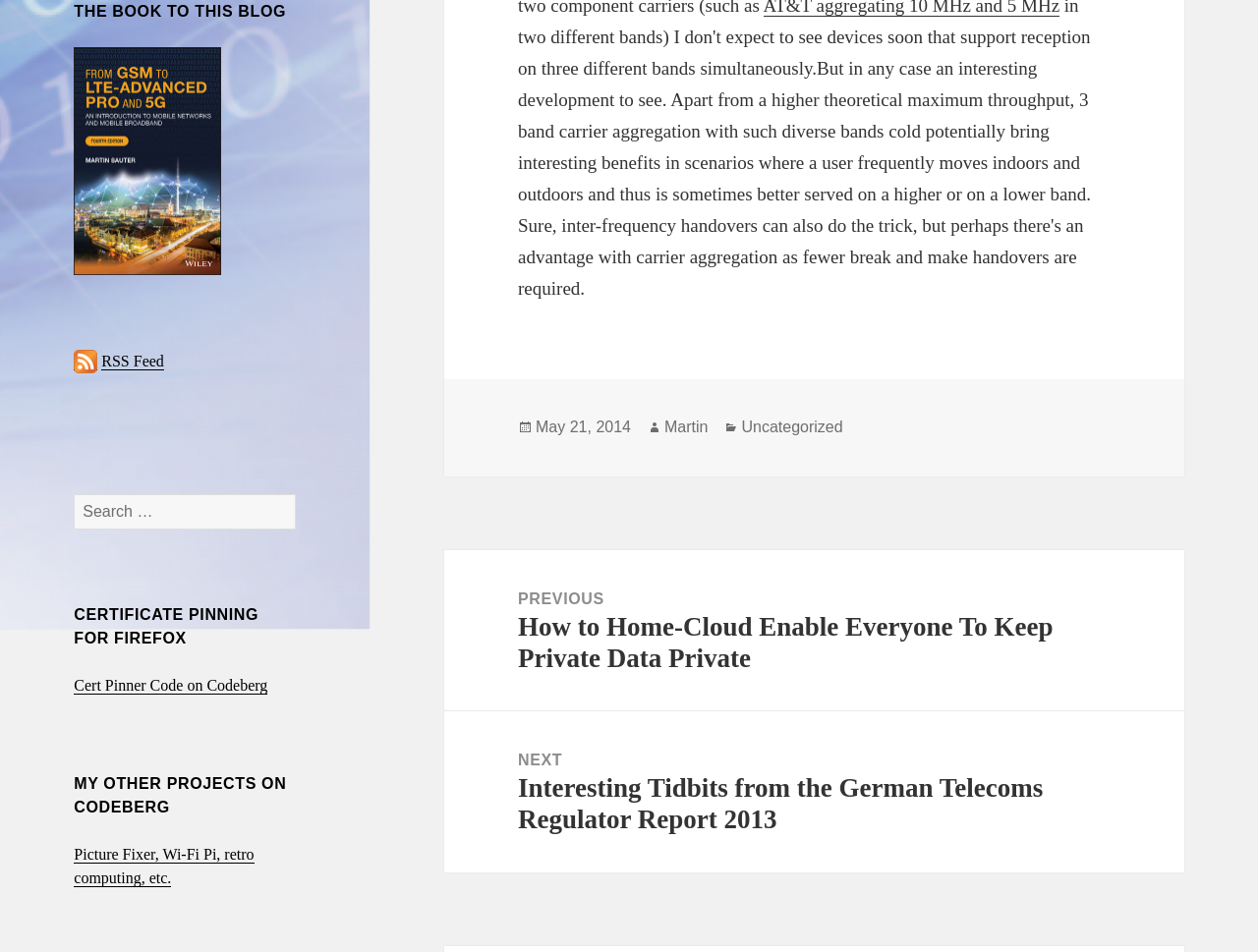Determine the bounding box of the UI component based on this description: "May 21, 2014January 23, 2016". The bounding box coordinates should be four float values between 0 and 1, i.e., [left, top, right, bottom].

[0.426, 0.44, 0.502, 0.458]